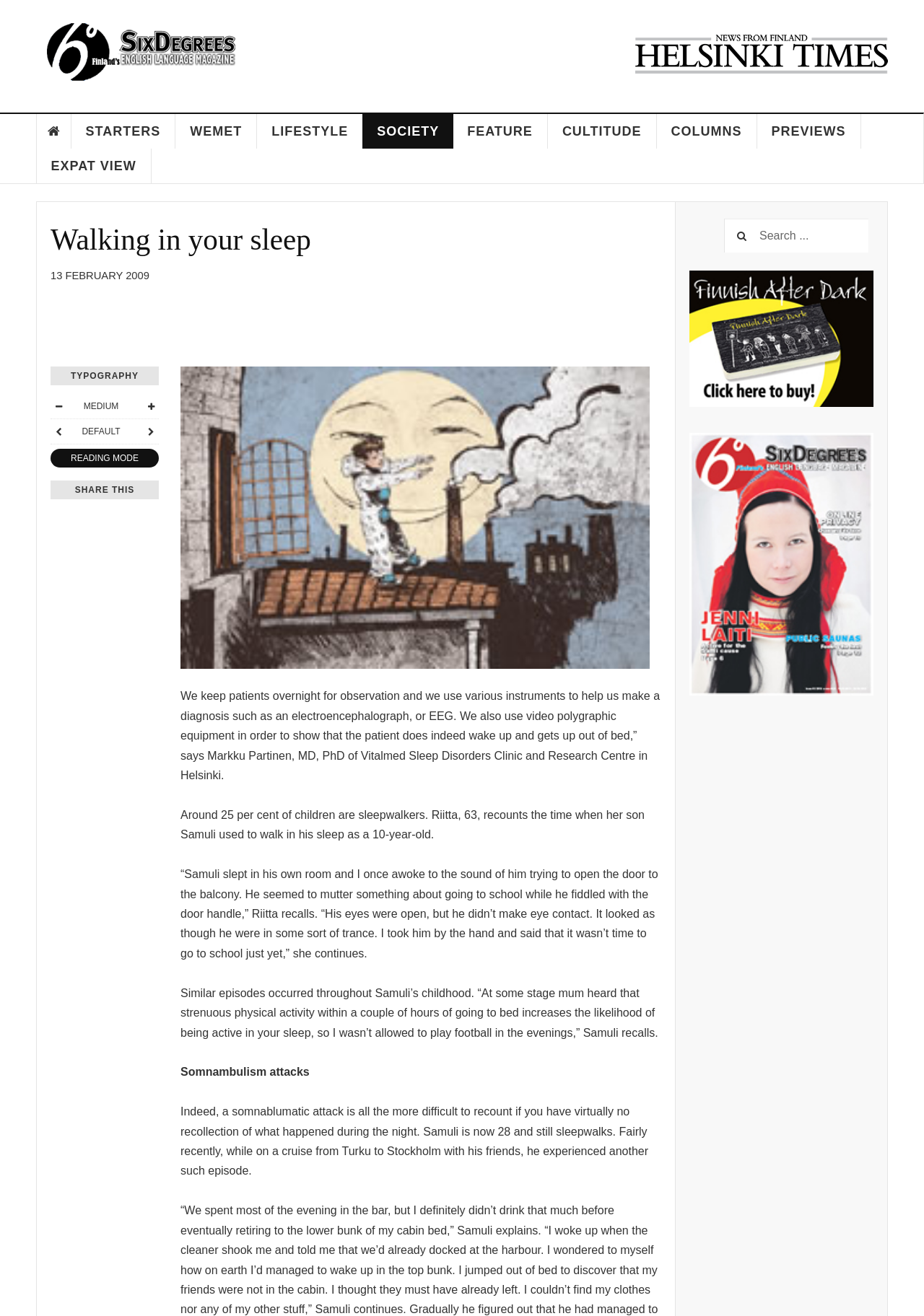Answer the question with a brief word or phrase:
What is the age of Samuli when he experienced another sleepwalking episode?

28